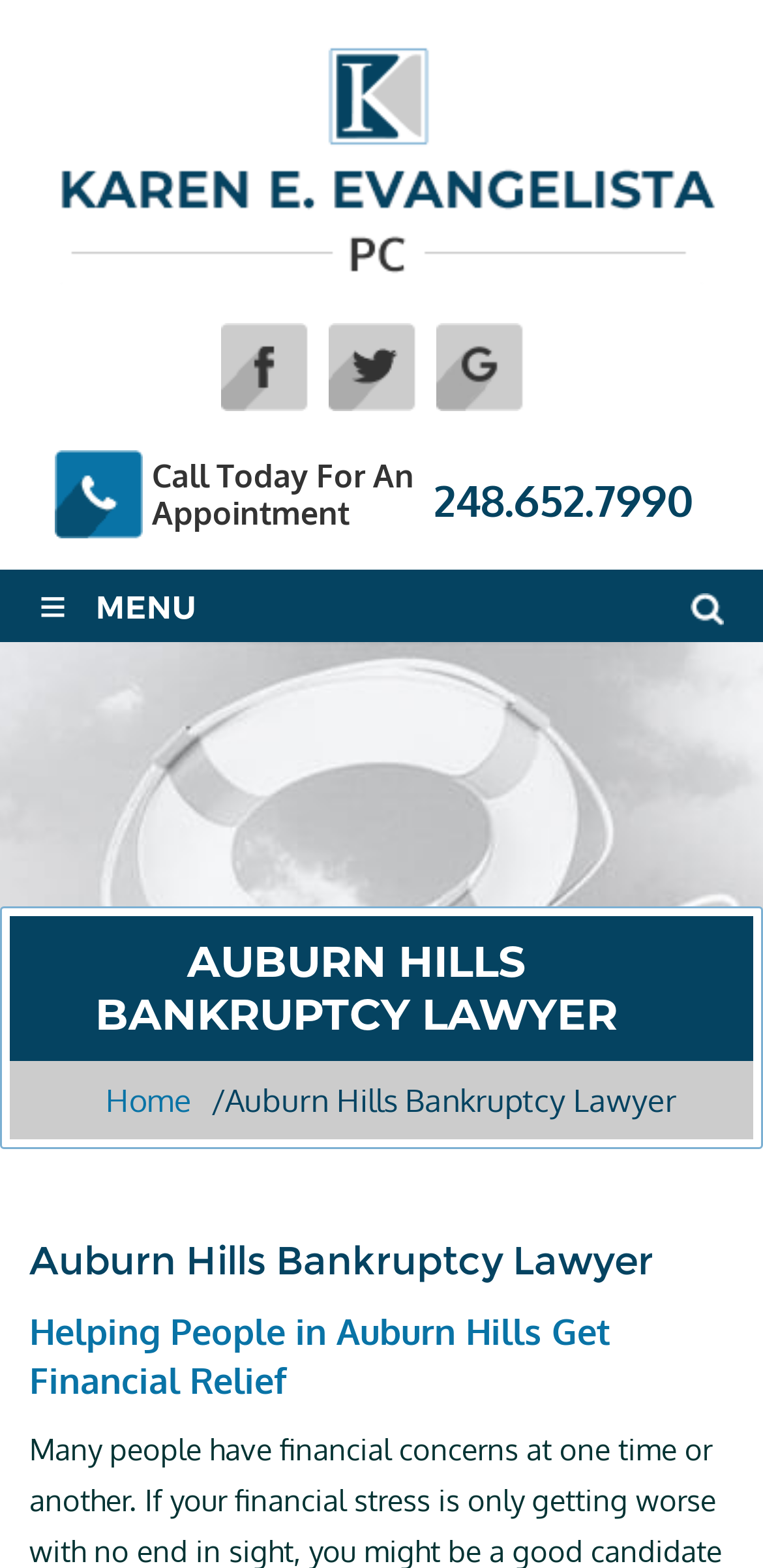Please determine the bounding box coordinates of the section I need to click to accomplish this instruction: "Clear the search field".

[0.769, 0.38, 0.949, 0.426]